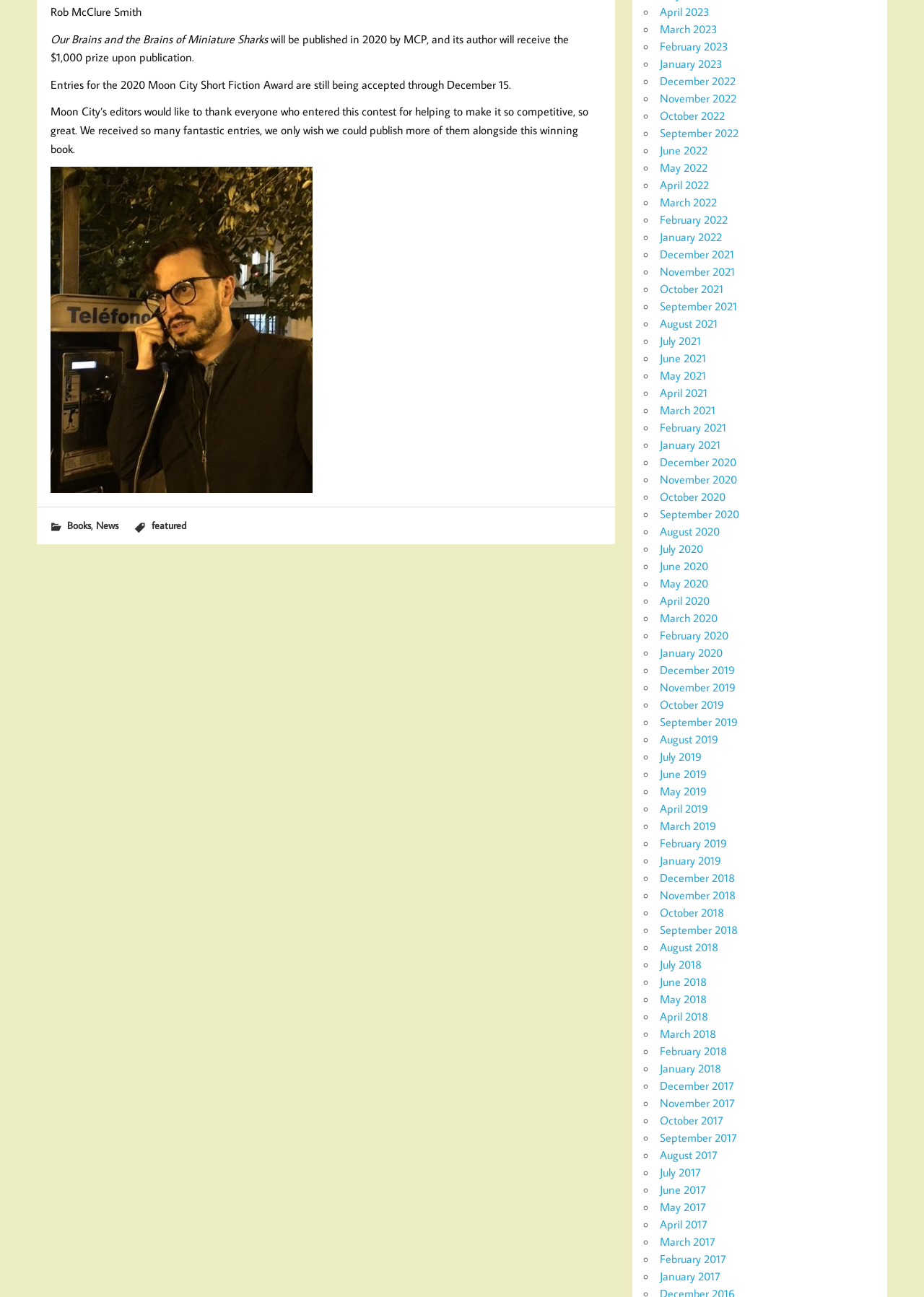Pinpoint the bounding box coordinates of the area that should be clicked to complete the following instruction: "Click on 'featured'". The coordinates must be given as four float numbers between 0 and 1, i.e., [left, top, right, bottom].

[0.164, 0.4, 0.202, 0.41]